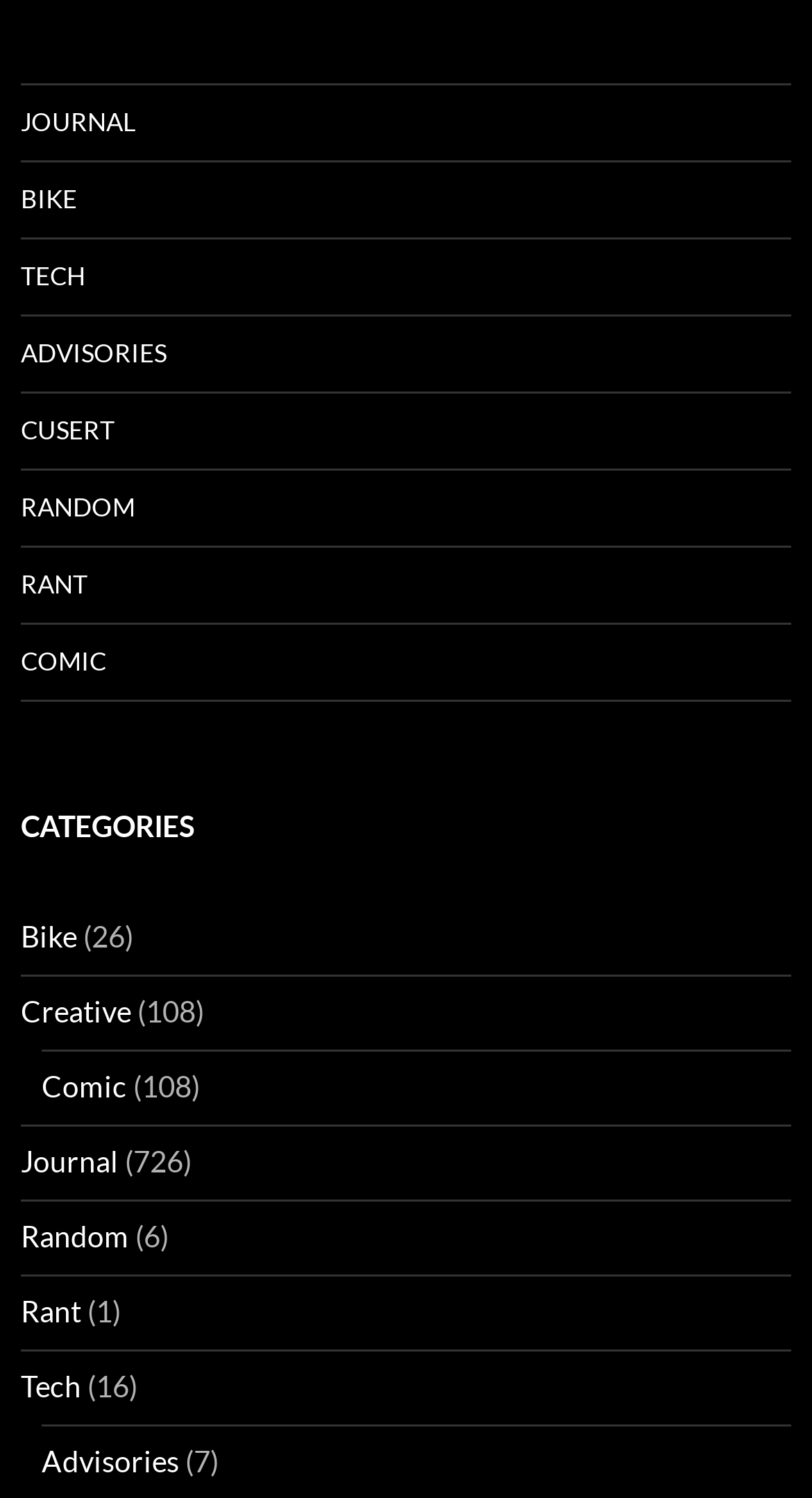Find the bounding box coordinates for the element that must be clicked to complete the instruction: "click on JOURNAL link". The coordinates should be four float numbers between 0 and 1, indicated as [left, top, right, bottom].

[0.026, 0.057, 0.974, 0.107]